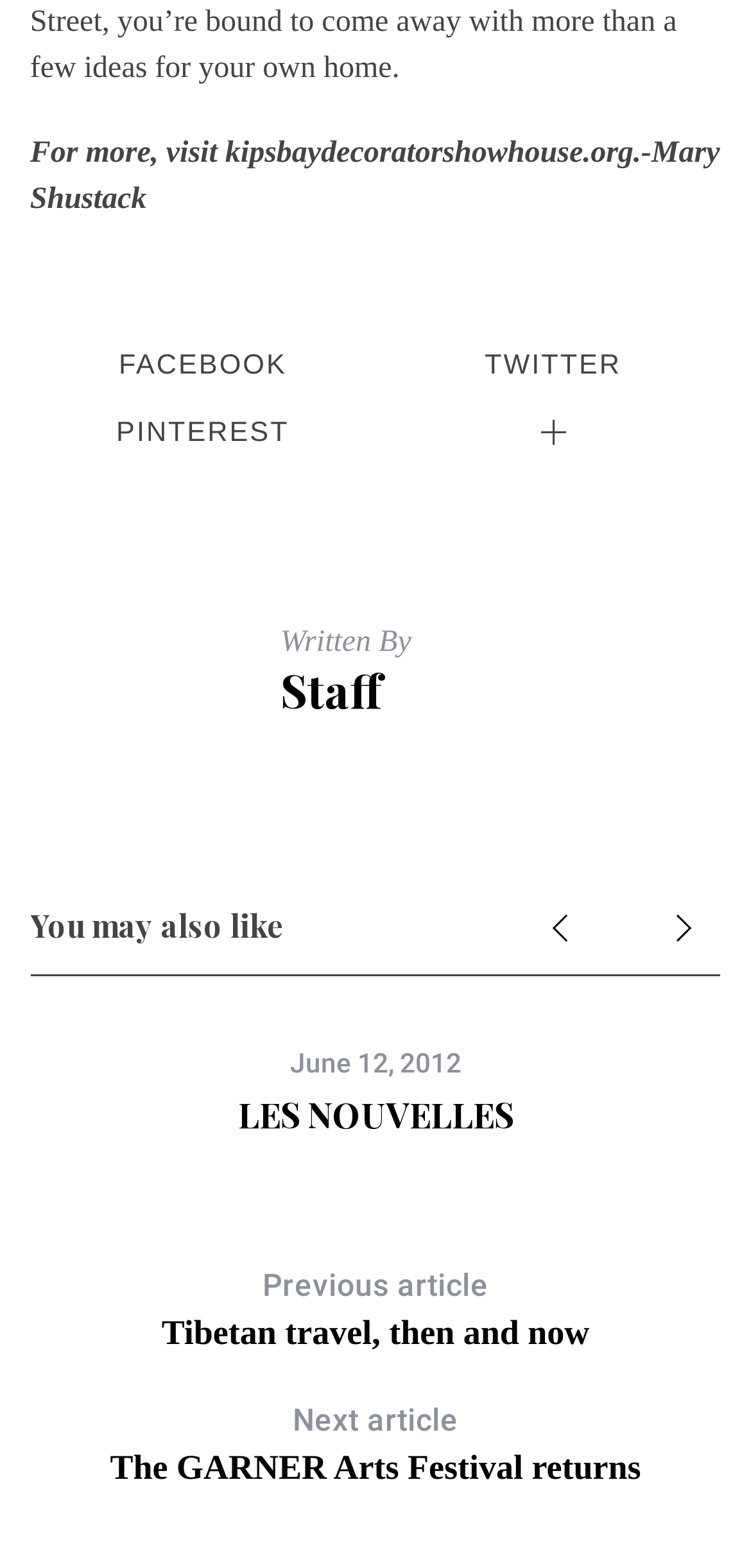Answer briefly with one word or phrase:
How many articles are linked on the webpage?

4